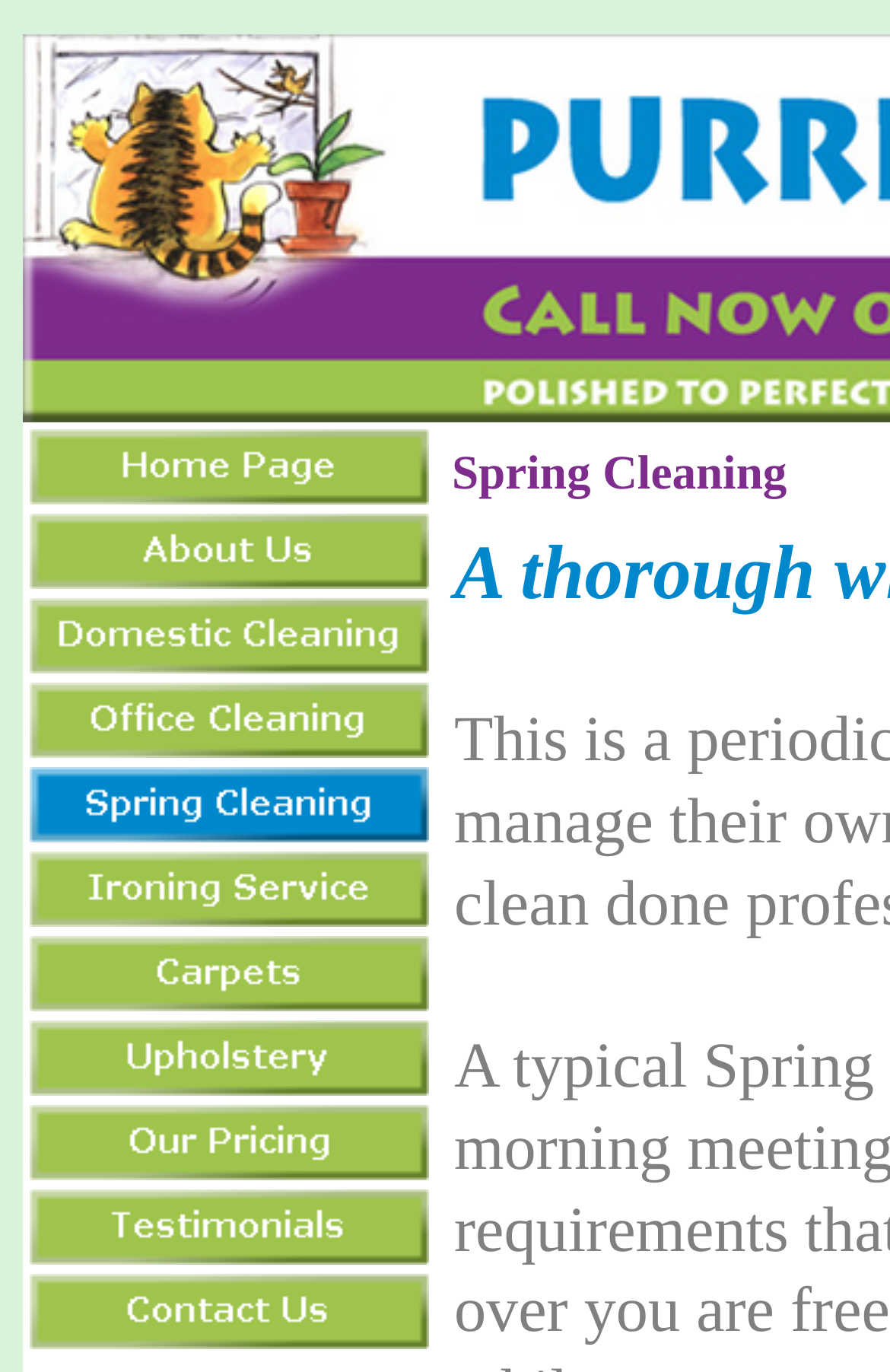Determine the bounding box coordinates of the area to click in order to meet this instruction: "click the first link".

[0.033, 0.313, 0.482, 0.368]